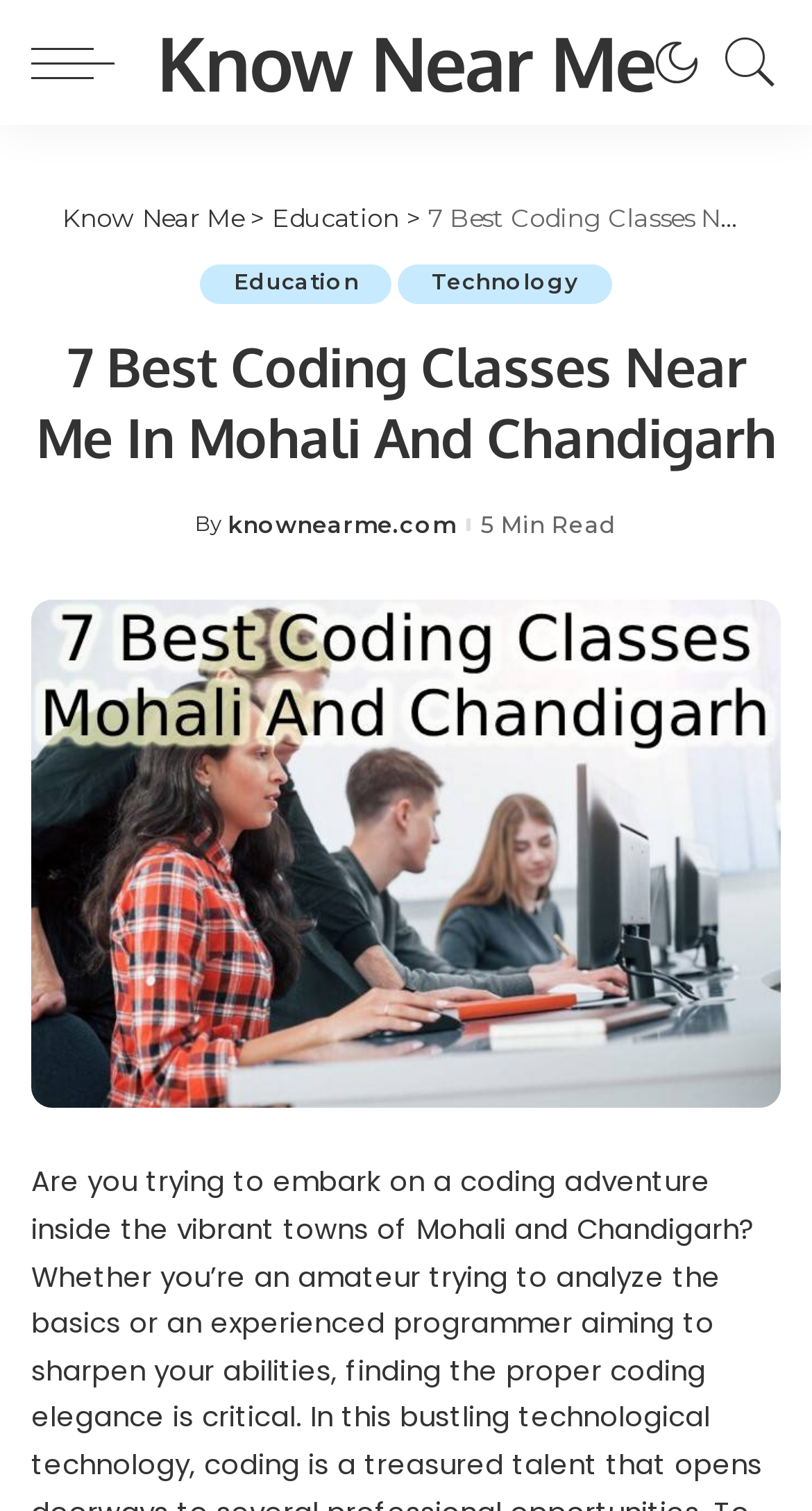Locate the bounding box coordinates of the clickable element to fulfill the following instruction: "Visit the donations page". Provide the coordinates as four float numbers between 0 and 1 in the format [left, top, right, bottom].

None